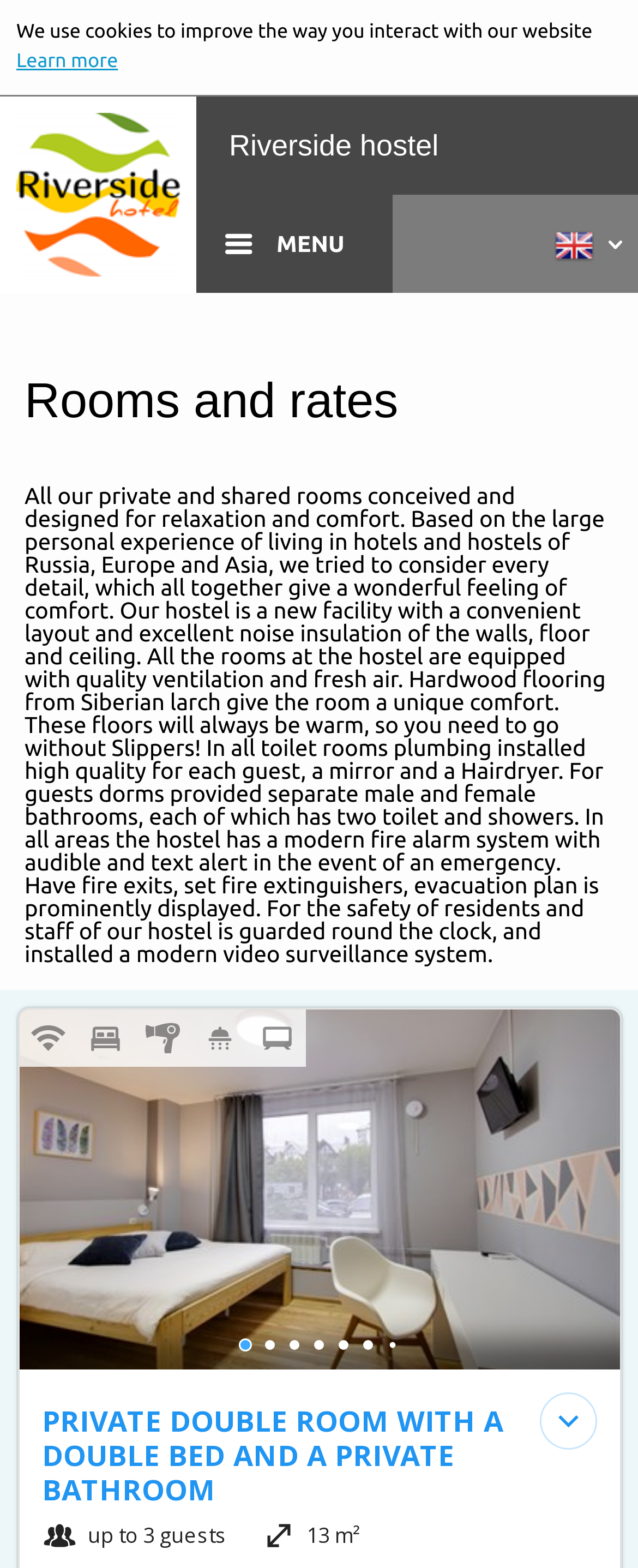Illustrate the webpage with a detailed description.

The webpage is about Hostel Riverside, a budget accommodation near Baikal arena in Irkutsk, Russia. At the top of the page, there is a notification about the use of cookies to improve the user's interaction with the website, accompanied by a "Learn more" link and a small icon. Below this notification, there is a prominent link to "Riverside hostel" and a "MENU" button.

The main content of the page is divided into sections, with a heading "Rooms and rates" at the top. This section describes the hostel's rooms, highlighting their comfort and amenities, such as quality ventilation, hardwood flooring, and modern plumbing. The text also mentions the hostel's safety features, including a fire alarm system, fire exits, and 24/7 security with video surveillance.

At the bottom of the page, there are two iframes, which may contain additional content or functionality. Overall, the webpage provides detailed information about the hostel's facilities and services, making it a useful resource for potential guests.